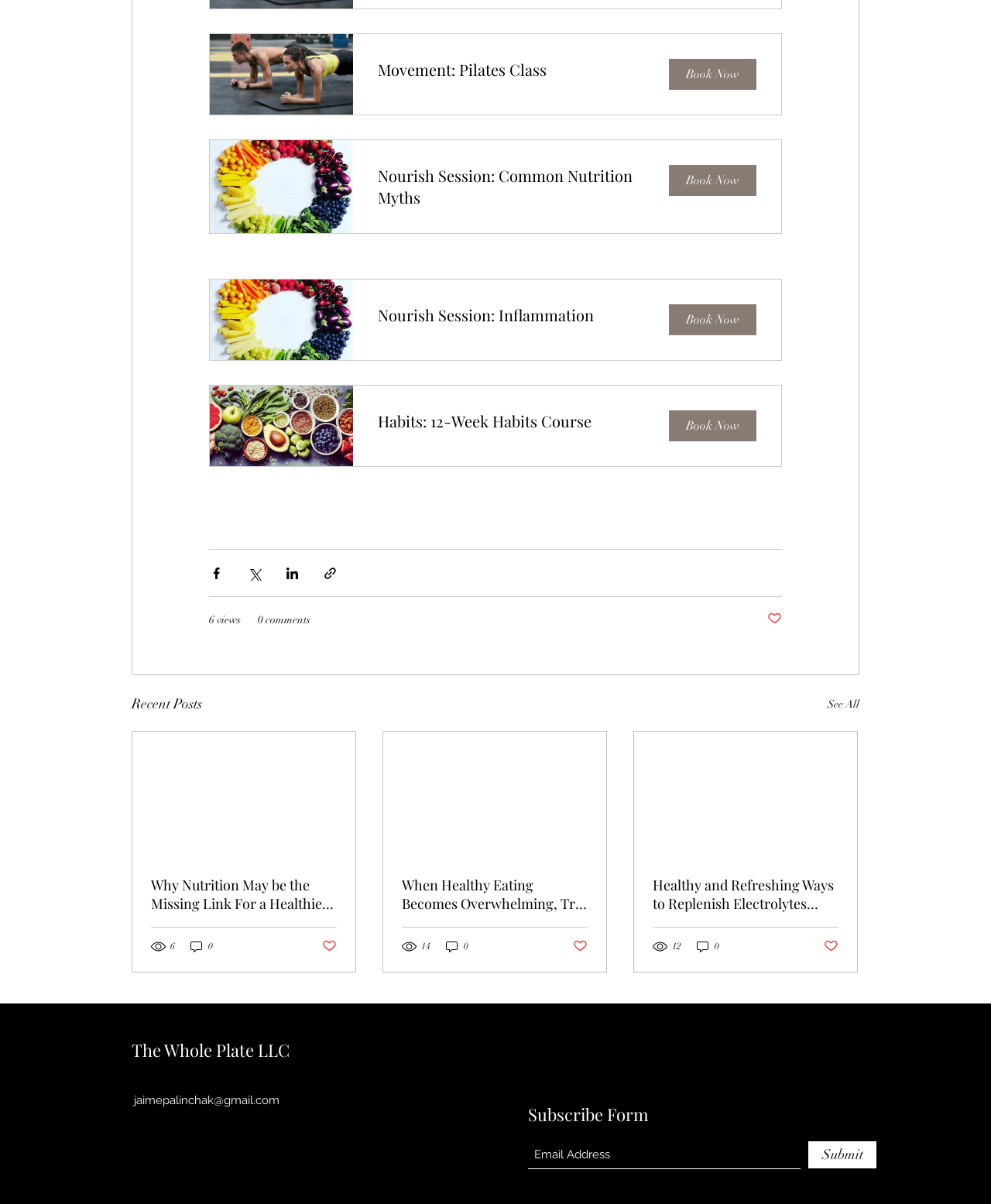Please answer the following question using a single word or phrase: 
What is the company name displayed on the webpage?

The Whole Plate LLC